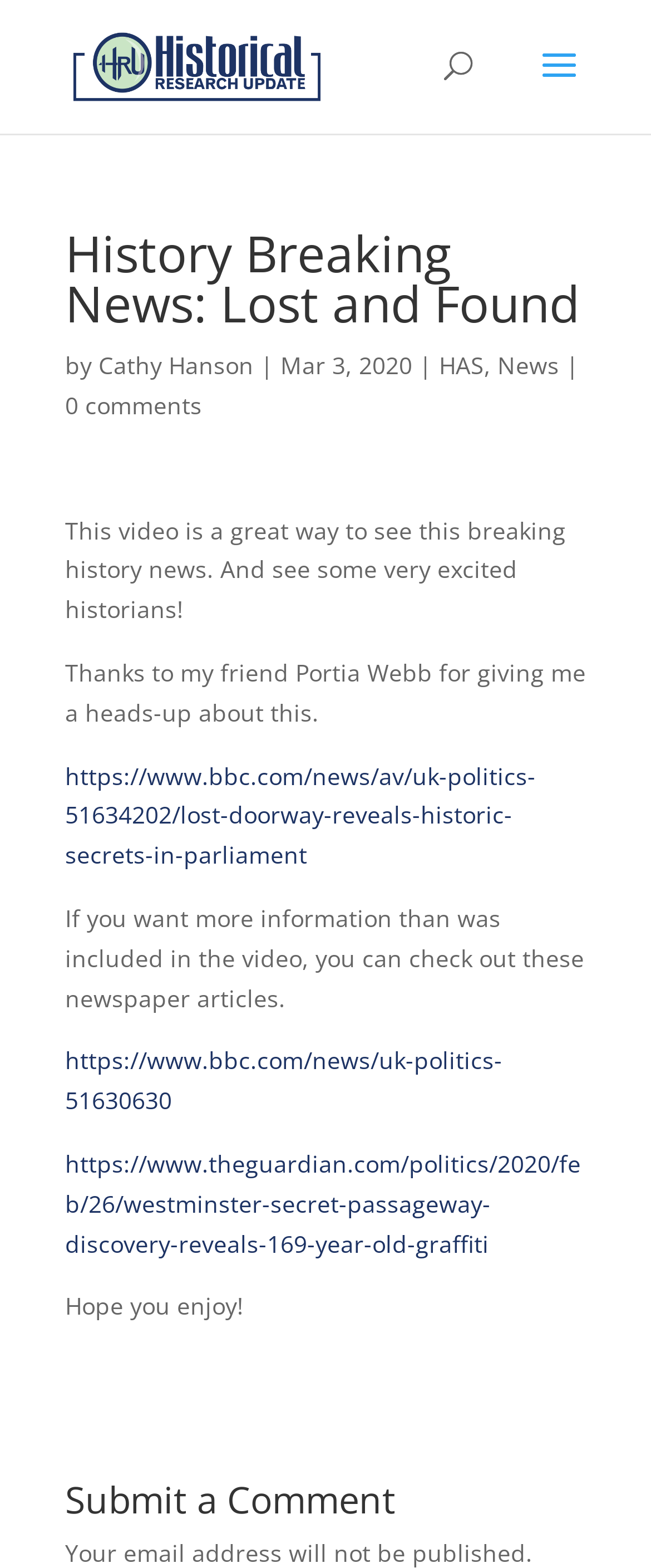Given the description "https://www.bbc.com/news/uk-politics-51630630", determine the bounding box of the corresponding UI element.

[0.1, 0.666, 0.772, 0.712]